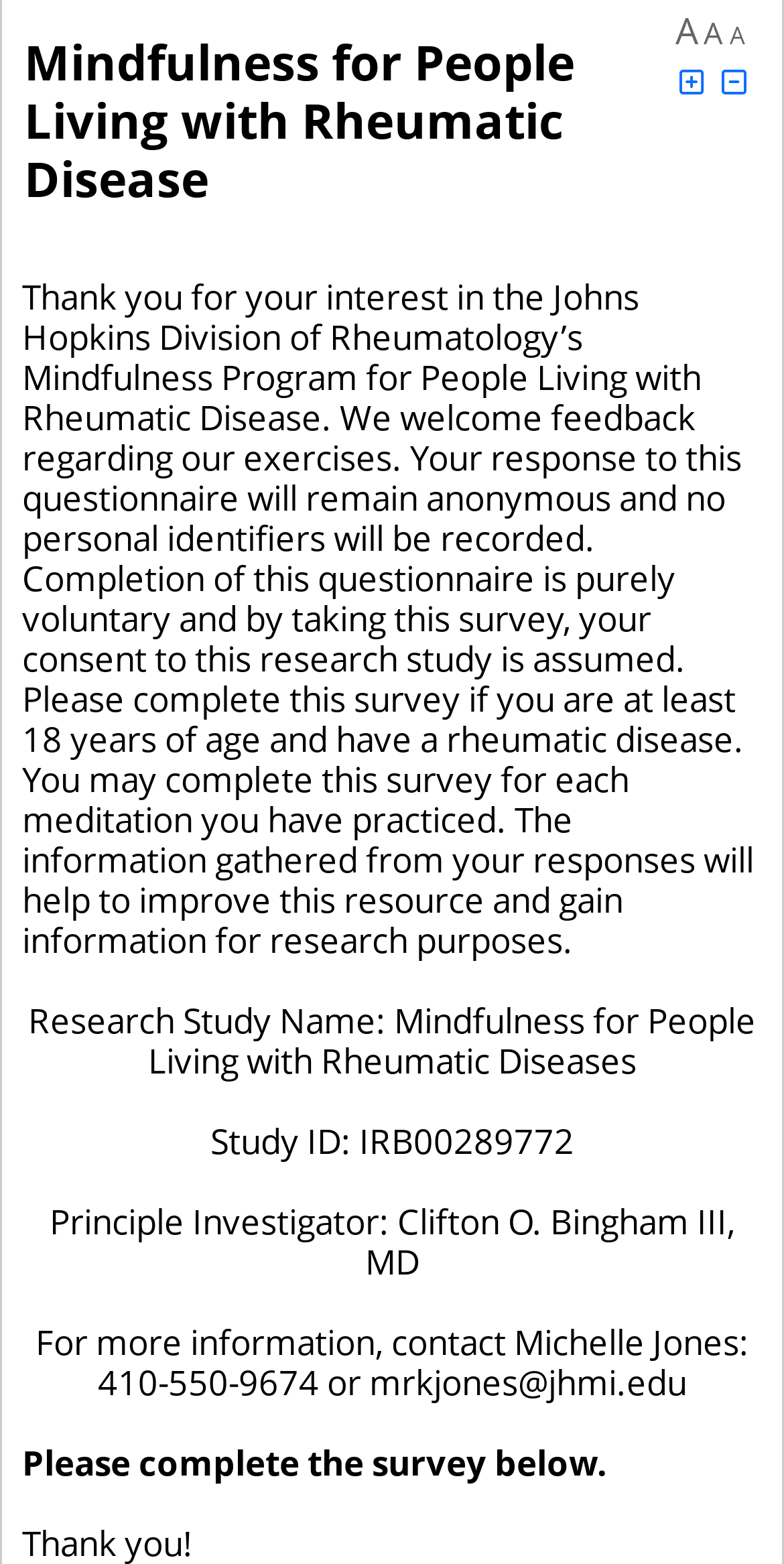What is the ID of the research study?
Answer the question with a detailed and thorough explanation.

The ID of the research study is mentioned in the text as IRB00289772. This information is provided in the section that lists the details of the research study.